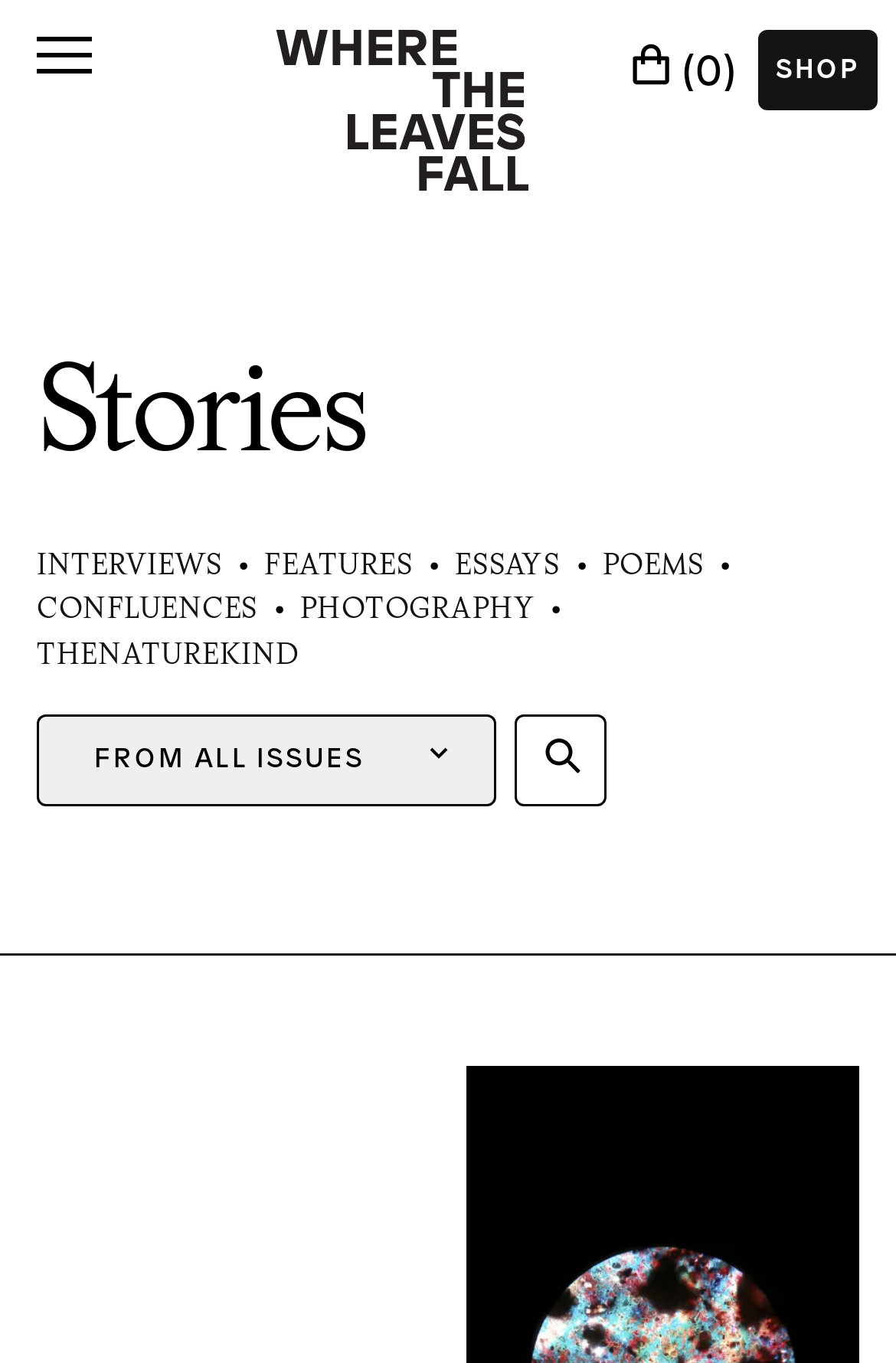Based on the element description "aria-label="Open Menu"", predict the bounding box coordinates of the UI element.

[0.021, 0.013, 0.123, 0.067]